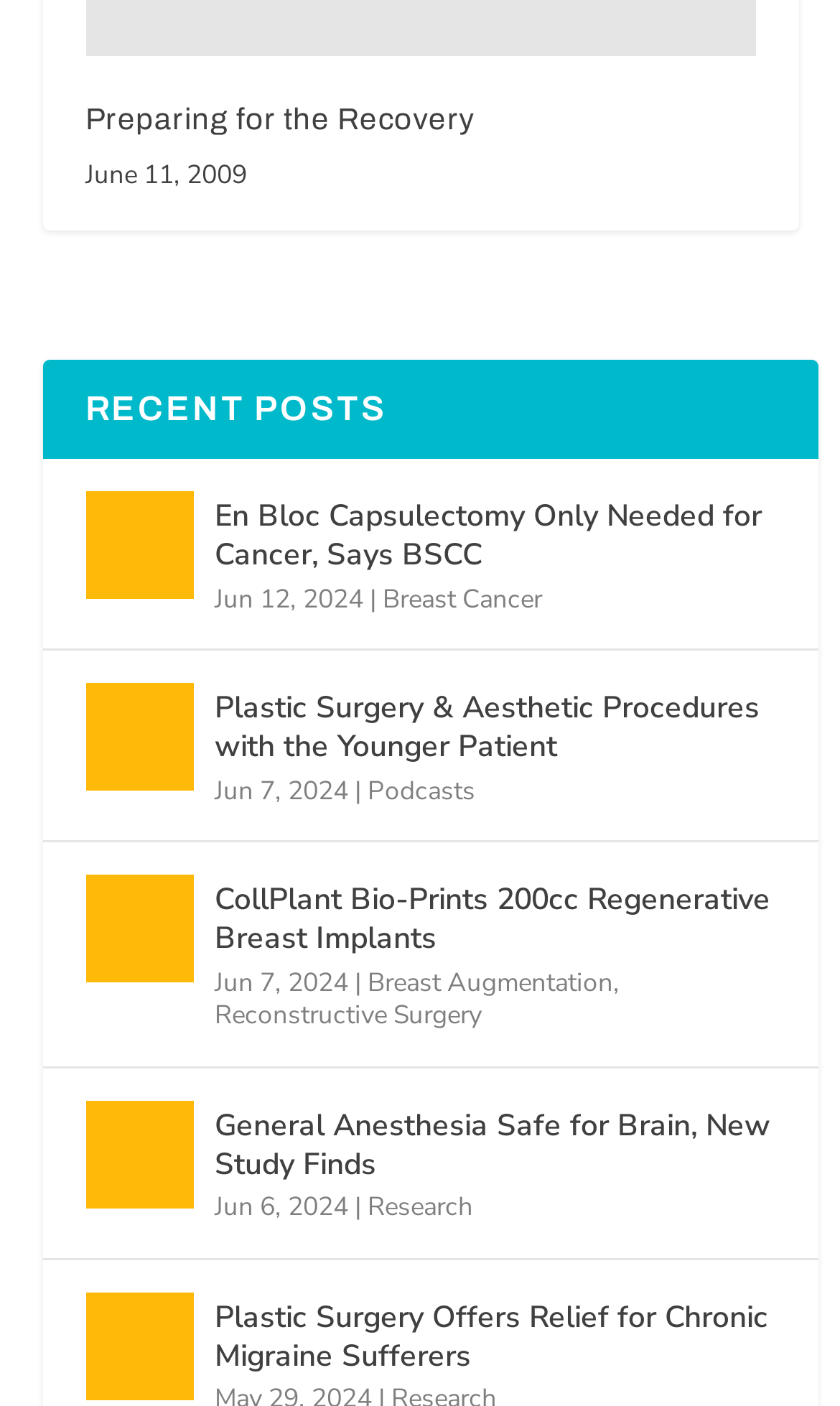How many recent posts are listed?
Answer the question with just one word or phrase using the image.

9